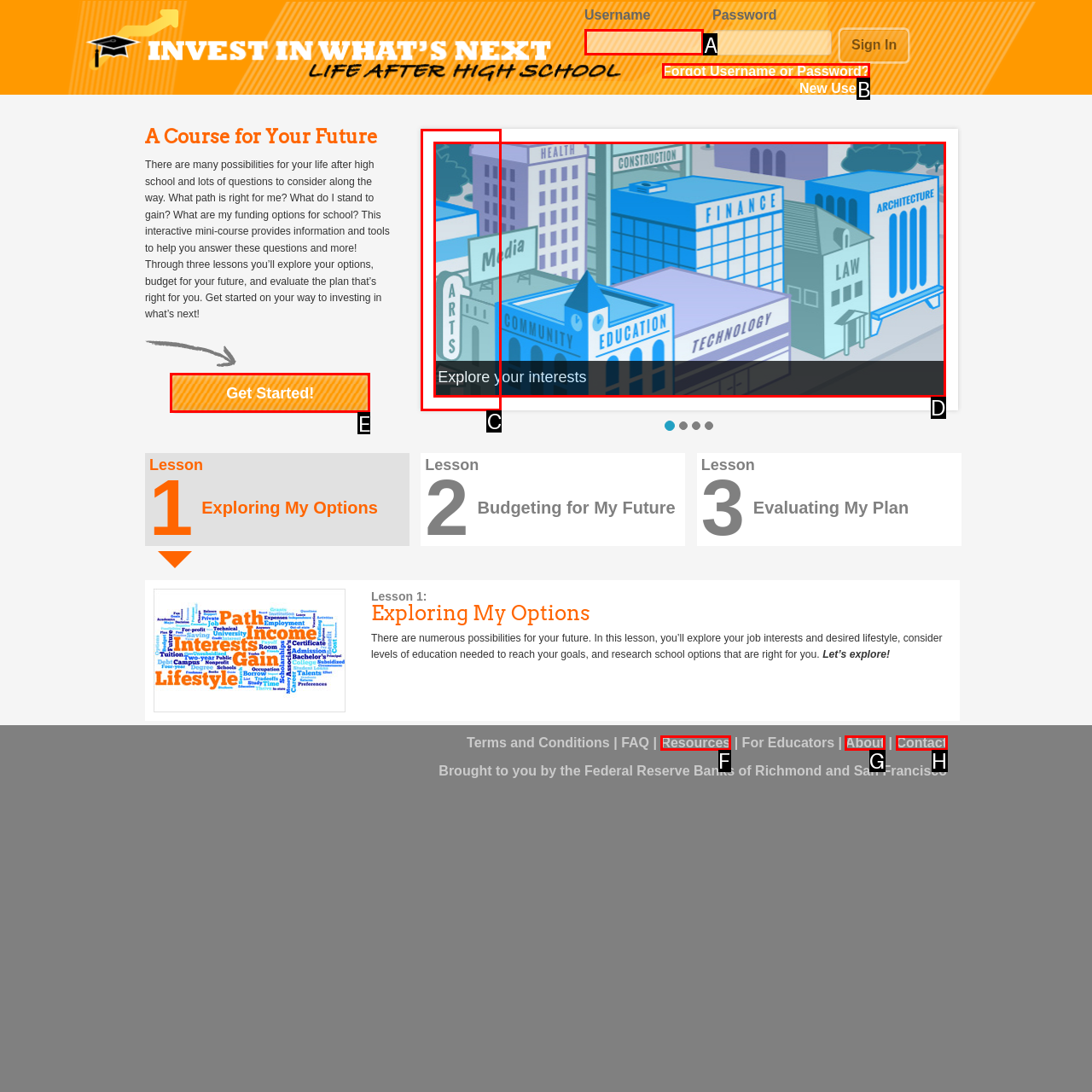Provide the letter of the HTML element that you need to click on to perform the task: Get started on your way to investing in what’s next.
Answer with the letter corresponding to the correct option.

E